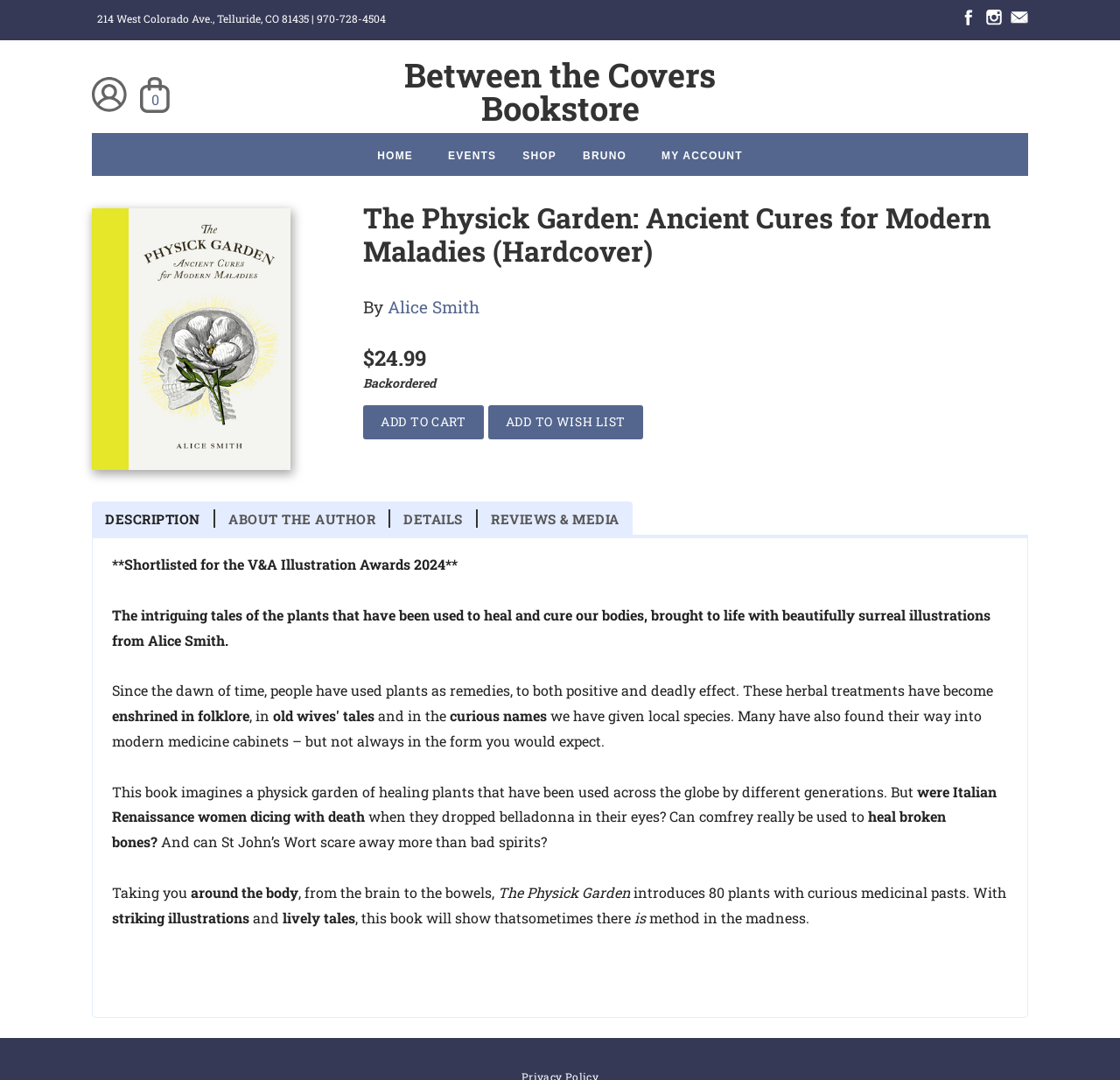Specify the bounding box coordinates of the area to click in order to follow the given instruction: "View the 'Privacy Policy'."

None